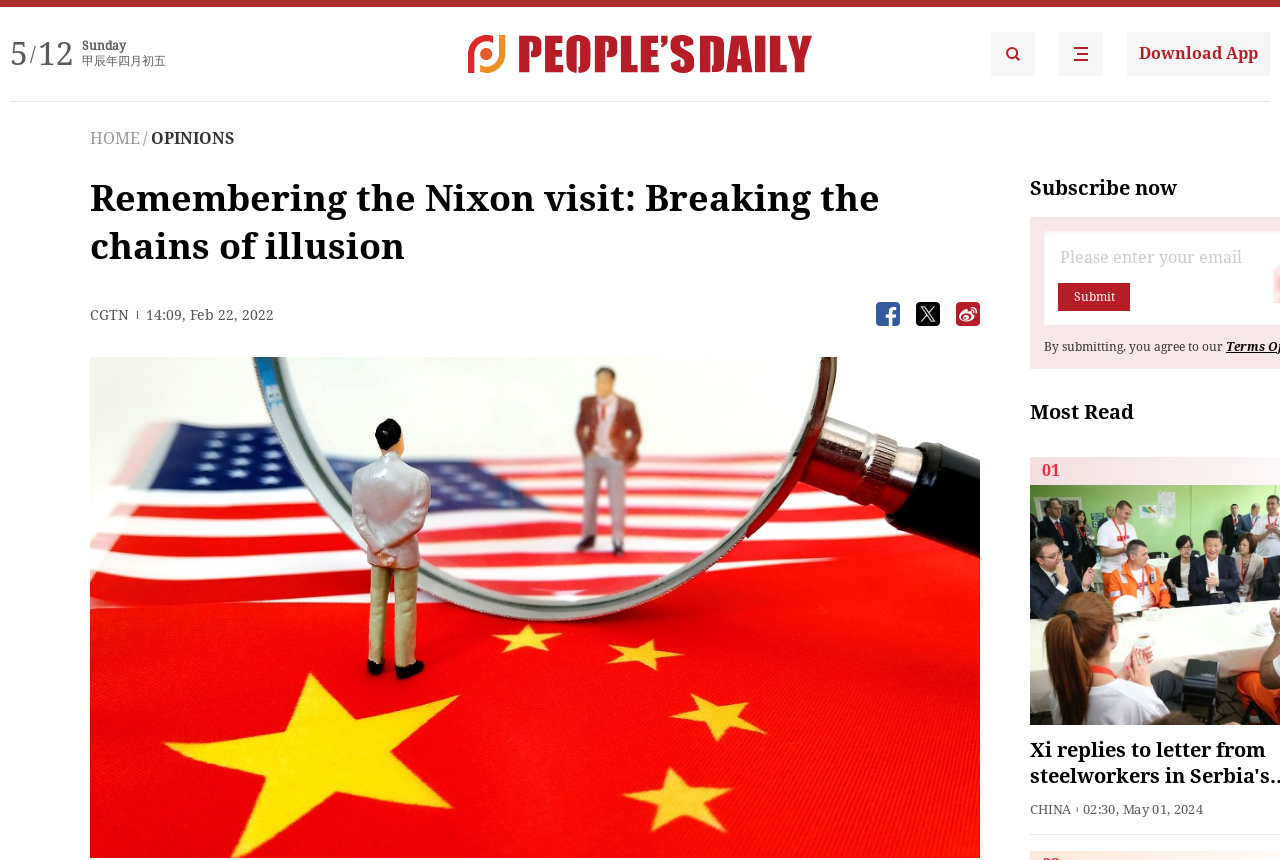Identify and provide the bounding box coordinates of the UI element described: "HOME". The coordinates should be formatted as [left, top, right, bottom], with each number being a float between 0 and 1.

[0.07, 0.15, 0.109, 0.172]